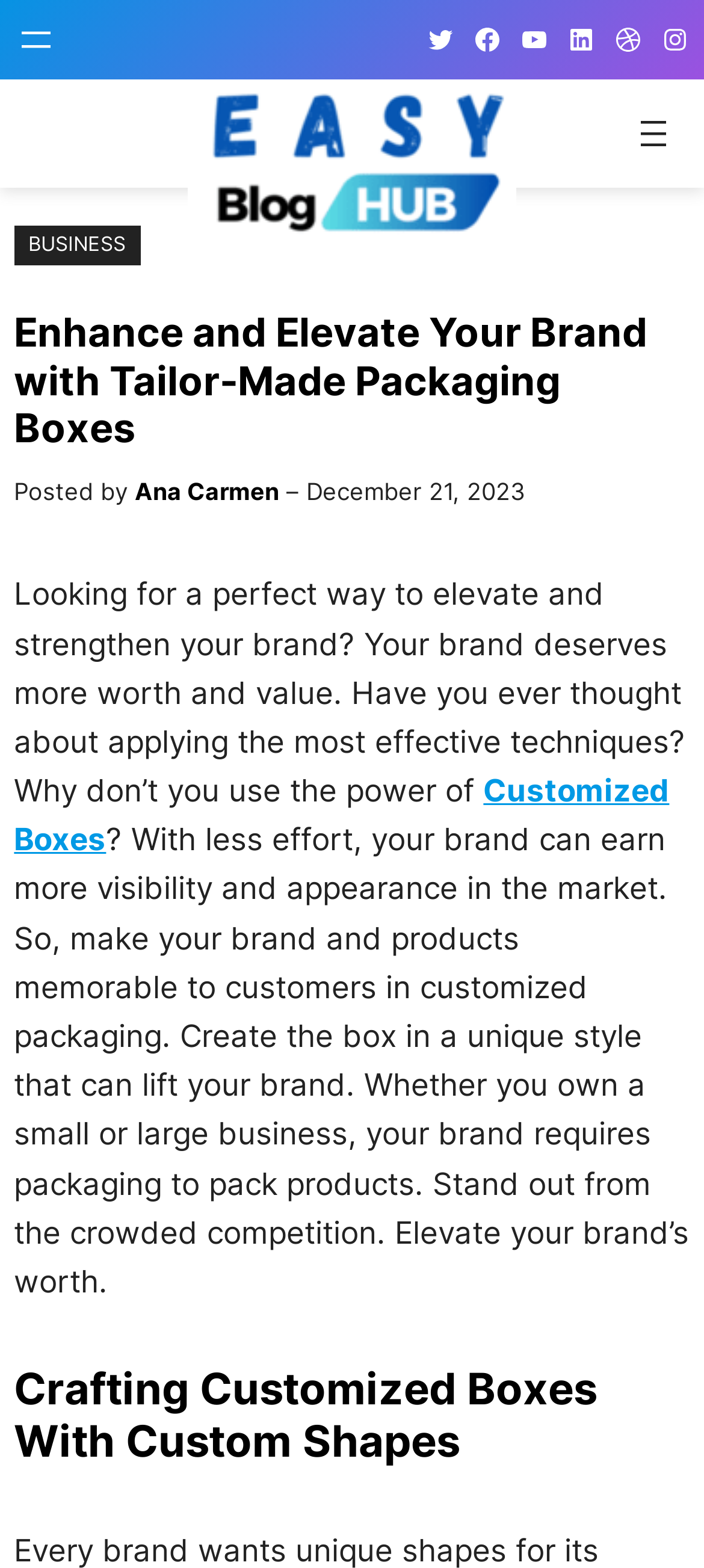Identify the headline of the webpage and generate its text content.

Enhance and Elevate Your Brand with Tailor-Made Packaging Boxes